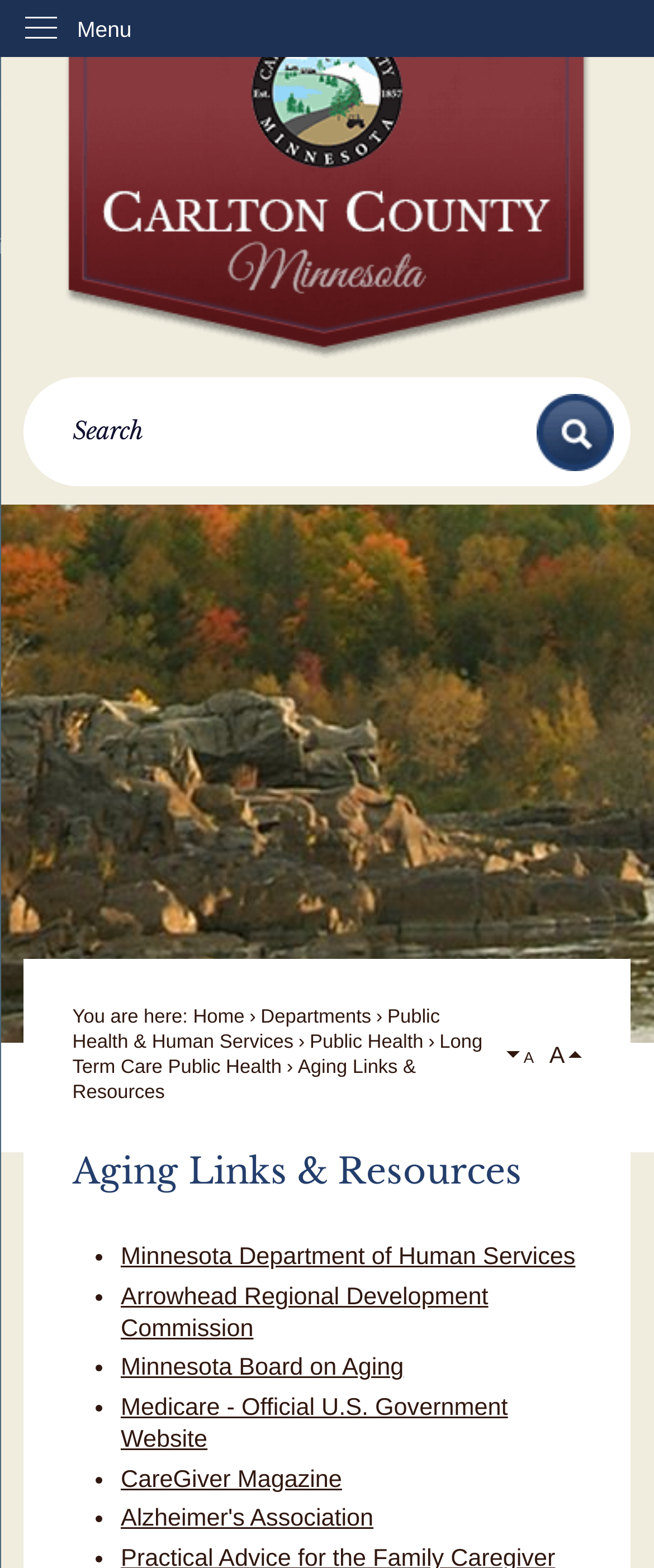Locate the bounding box coordinates of the area where you should click to accomplish the instruction: "Search for something".

[0.037, 0.24, 0.963, 0.31]